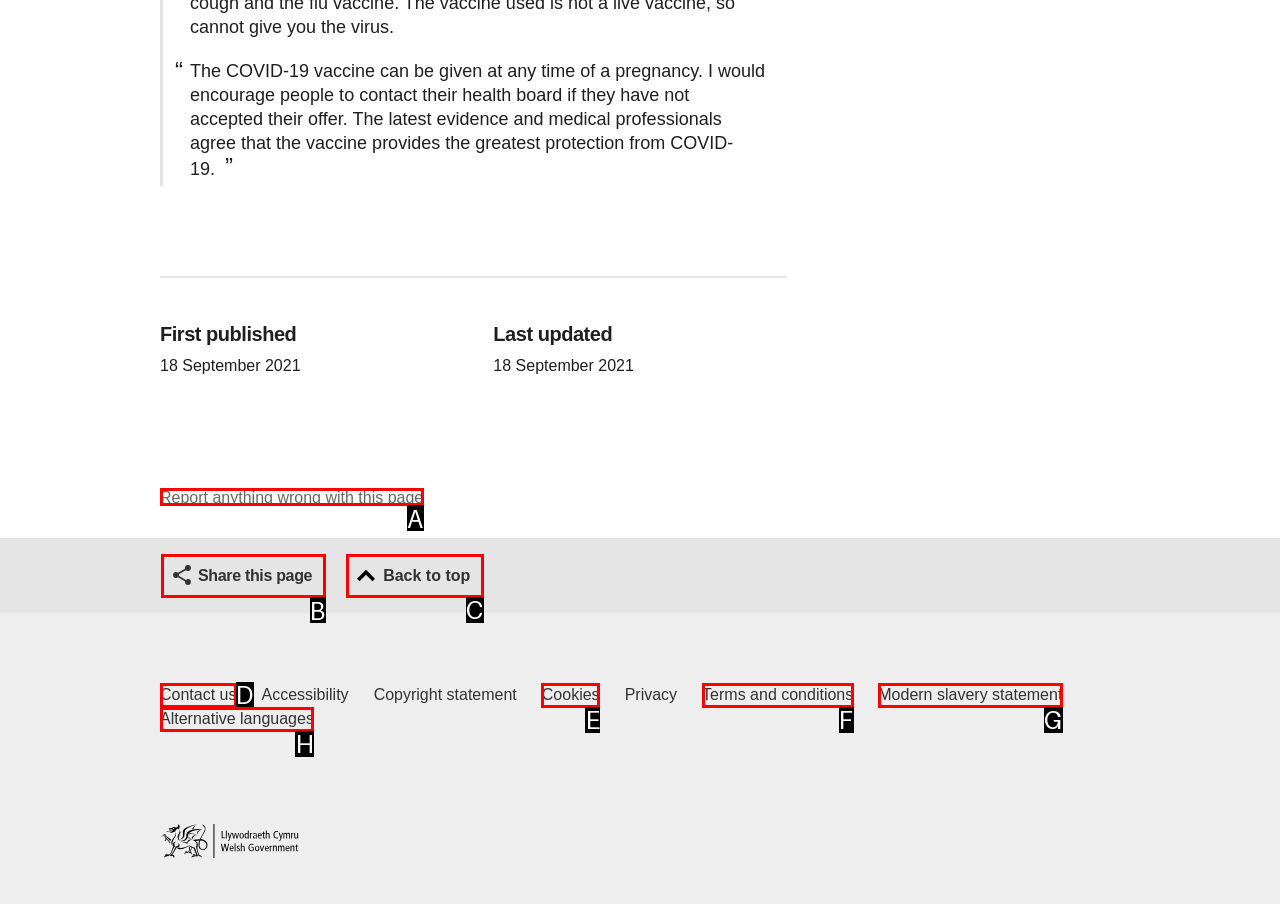Identify the HTML element that should be clicked to accomplish the task: Read the 'Beneath Horned Roses' poem
Provide the option's letter from the given choices.

None